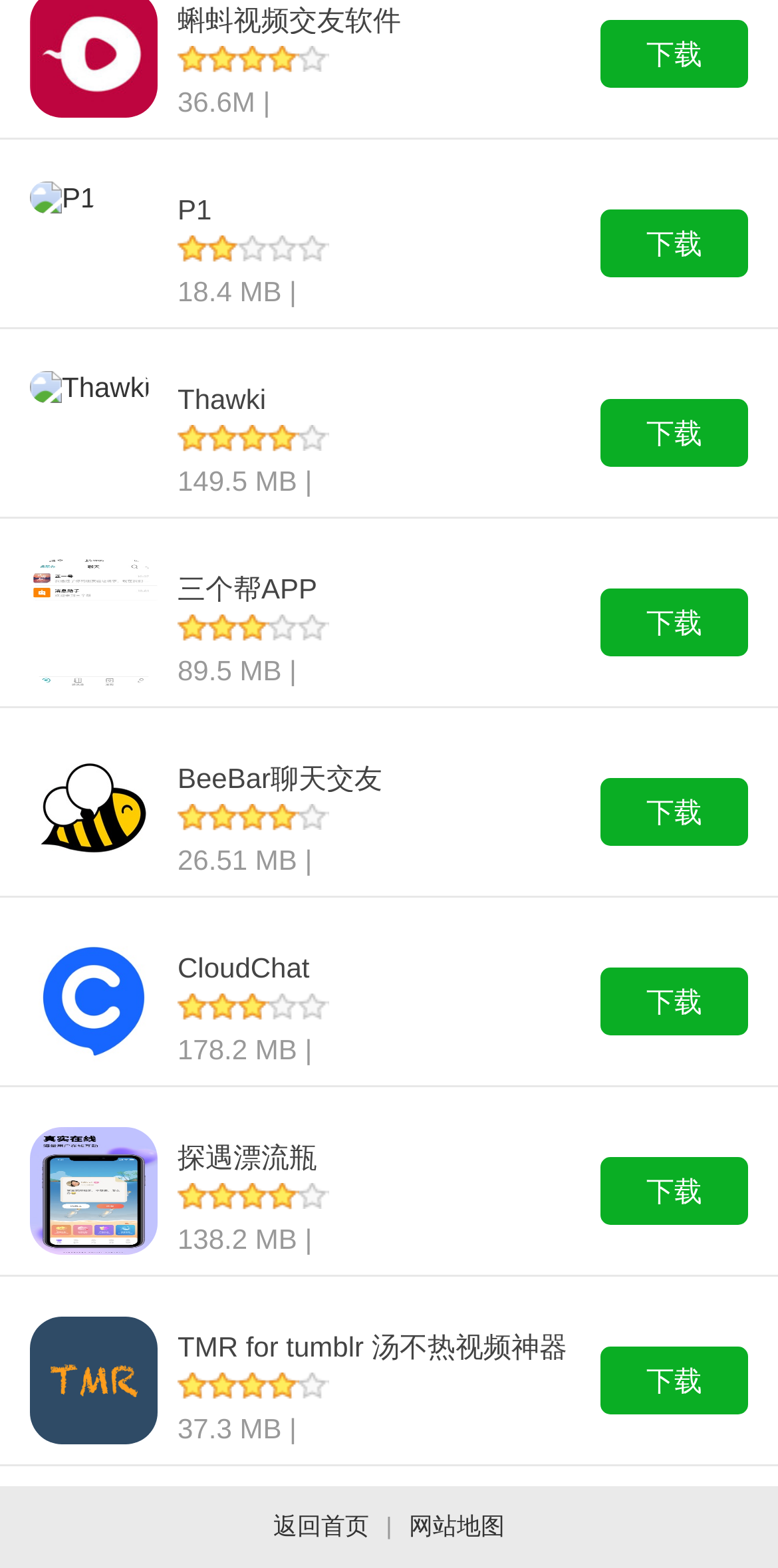Bounding box coordinates must be specified in the format (top-left x, top-left y, bottom-right x, bottom-right y). All values should be floating point numbers between 0 and 1. What are the bounding box coordinates of the UI element described as: title="TMR for tumblr 汤不热视频神器"

[0.038, 0.869, 0.203, 0.889]